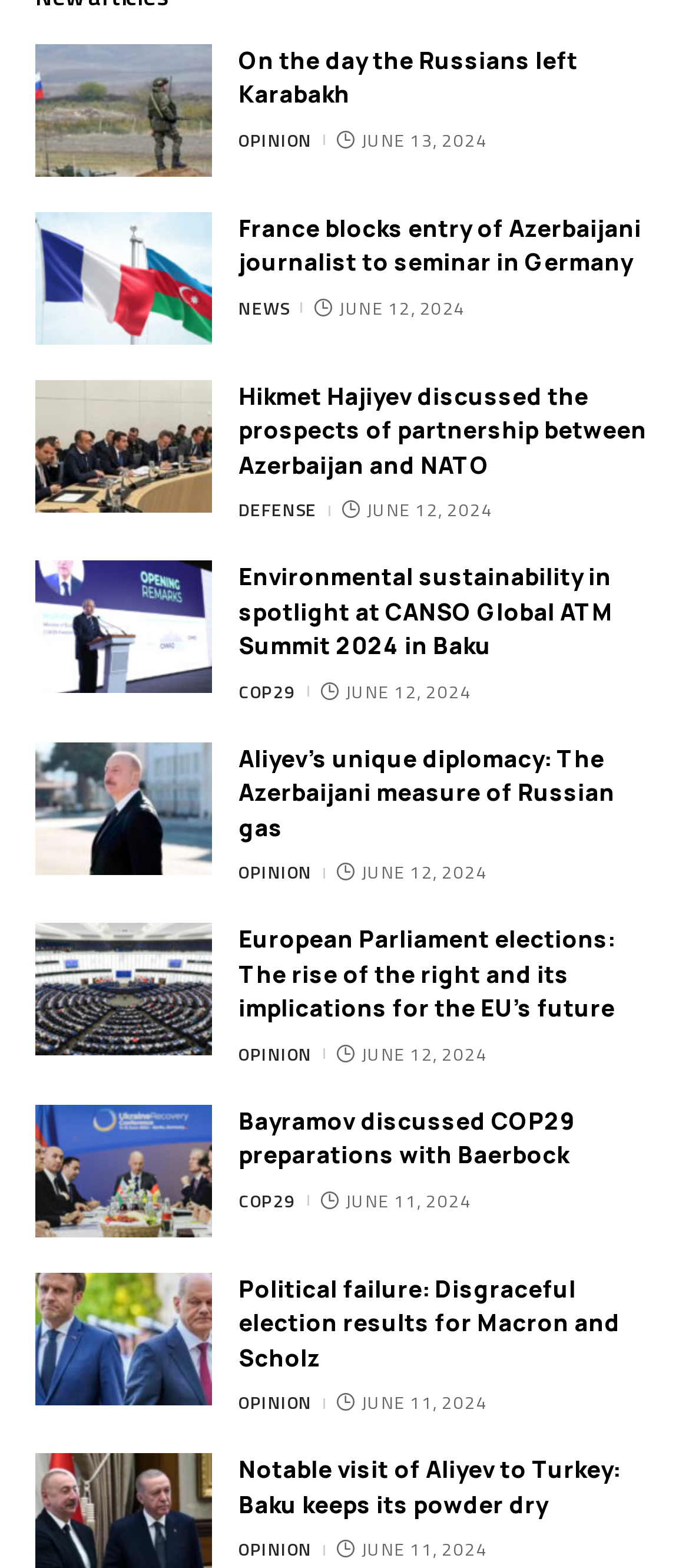Identify the bounding box coordinates of the clickable region necessary to fulfill the following instruction: "Read the 'Hikmet Hajiyev discussed the prospects of partnership between Azerbaijan and NATO' news article". The bounding box coordinates should be four float numbers between 0 and 1, i.e., [left, top, right, bottom].

[0.346, 0.242, 0.938, 0.306]